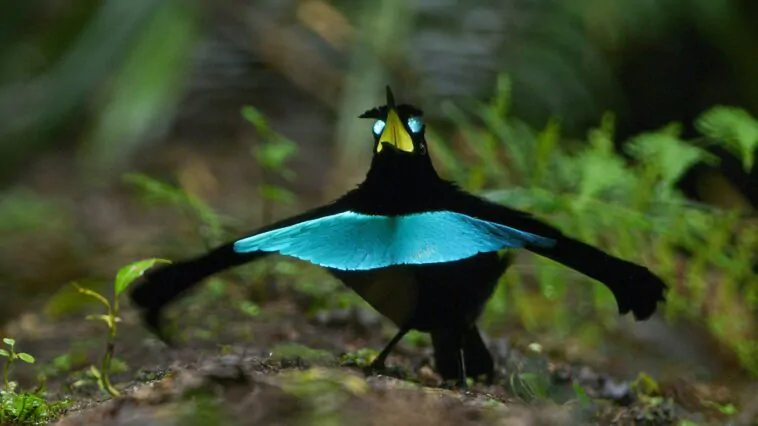What is the purpose of the bird's display?
Look at the image and answer the question using a single word or phrase.

Courtship or attention